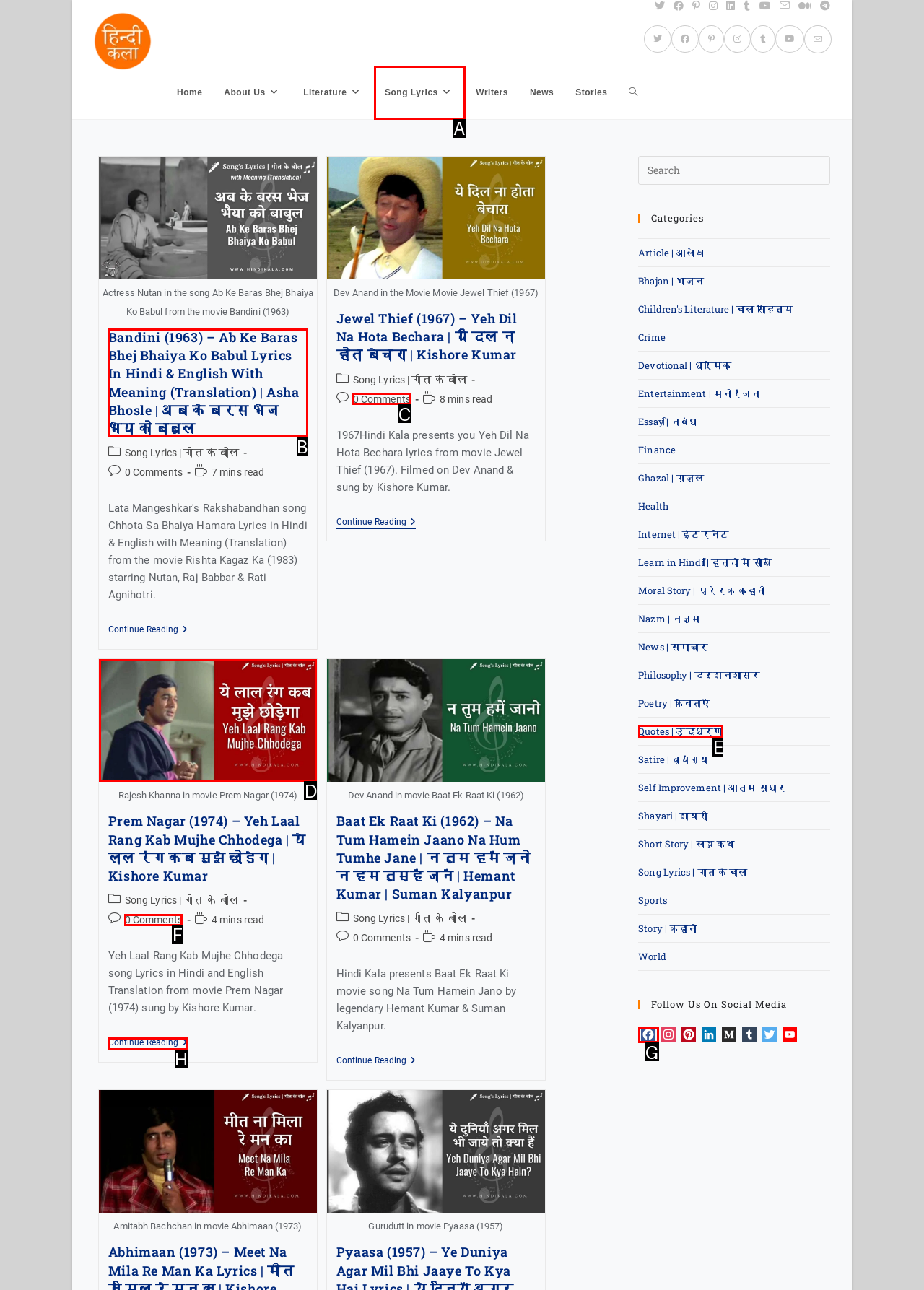Point out the UI element to be clicked for this instruction: Read the lyrics of Bandini (1963) – Ab Ke Baras Bhej Bhaiya Ko Babul. Provide the answer as the letter of the chosen element.

B